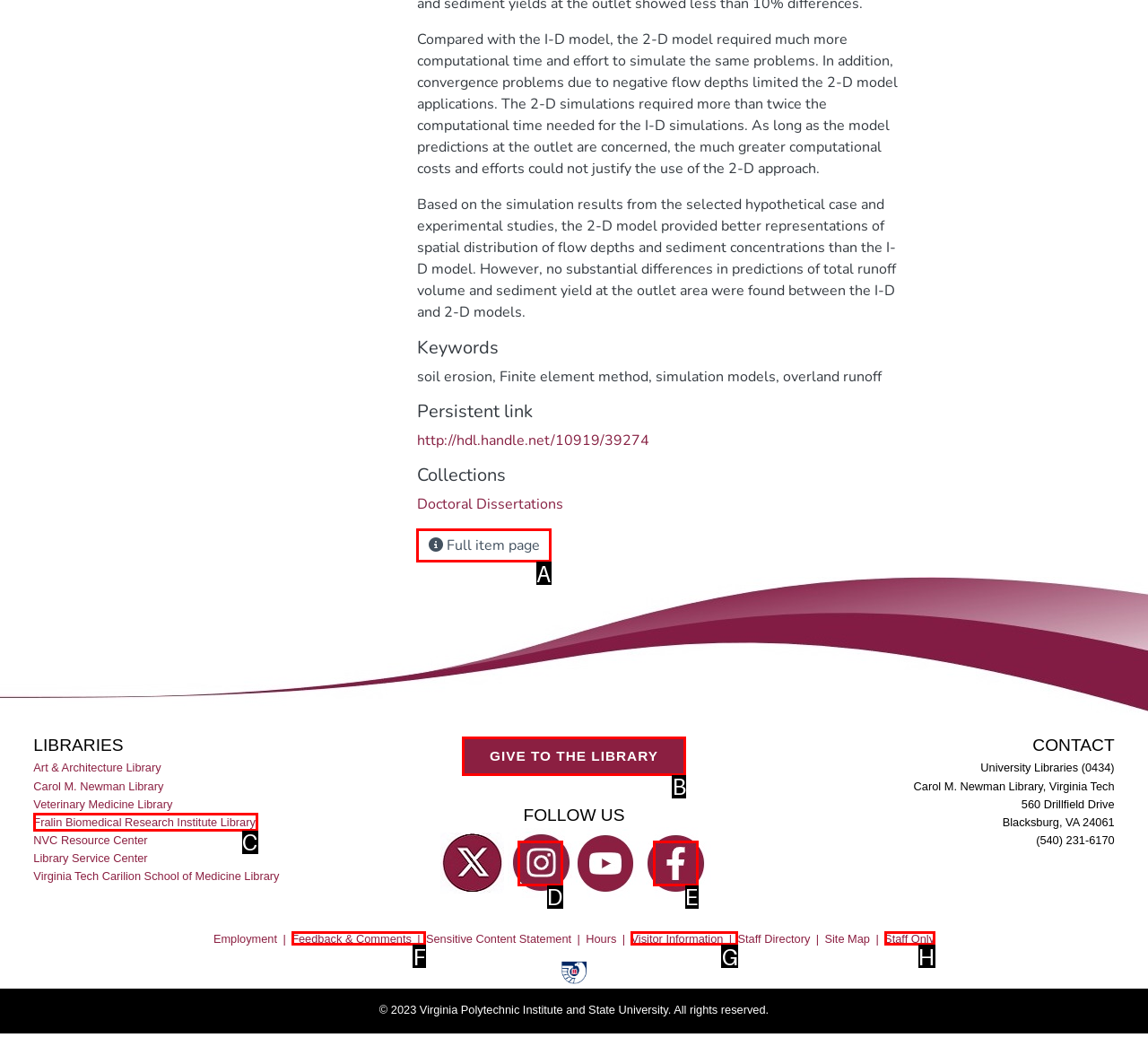Which UI element should you click on to achieve the following task: Click the 'Full item page' button? Provide the letter of the correct option.

A